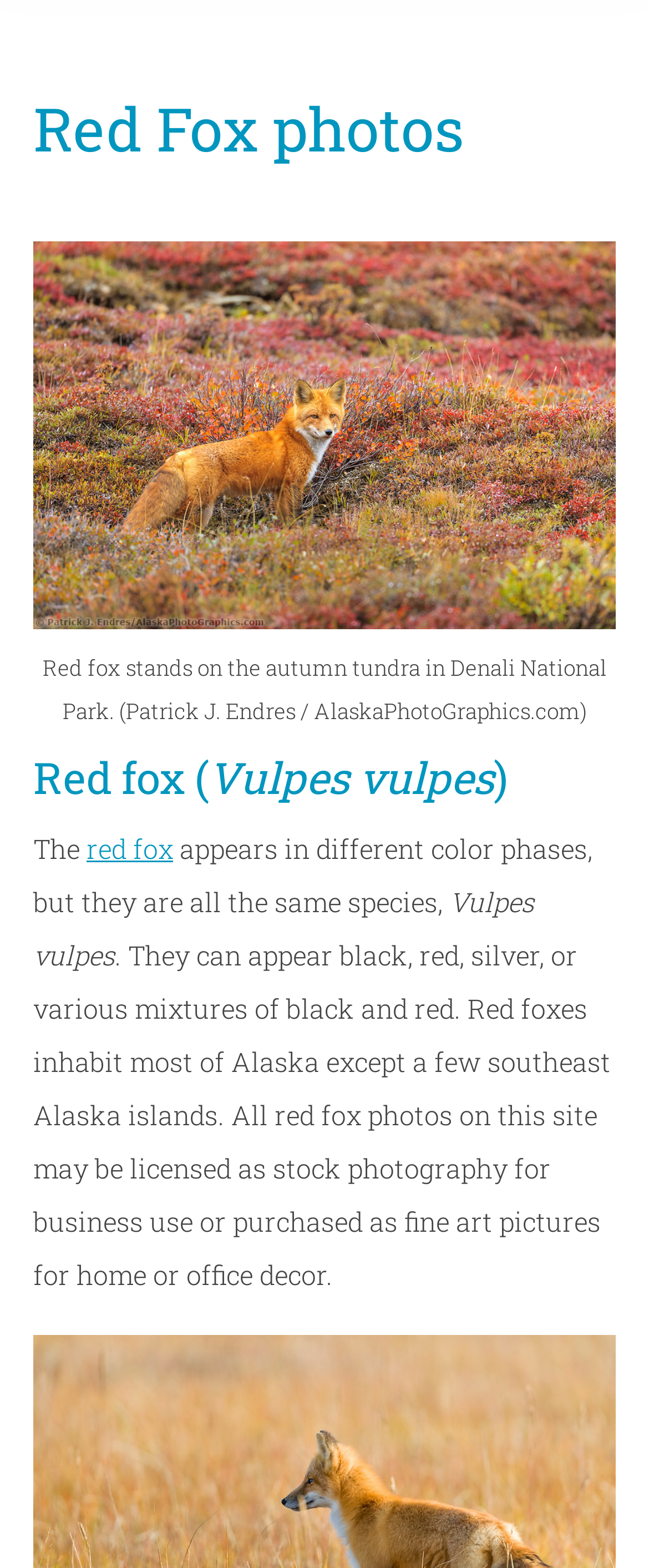What is the scientific name of the red fox?
Using the image as a reference, deliver a detailed and thorough answer to the question.

The text 'The red fox (Vulpes vulpes)' provides the scientific name of the red fox, which is Vulpes vulpes.